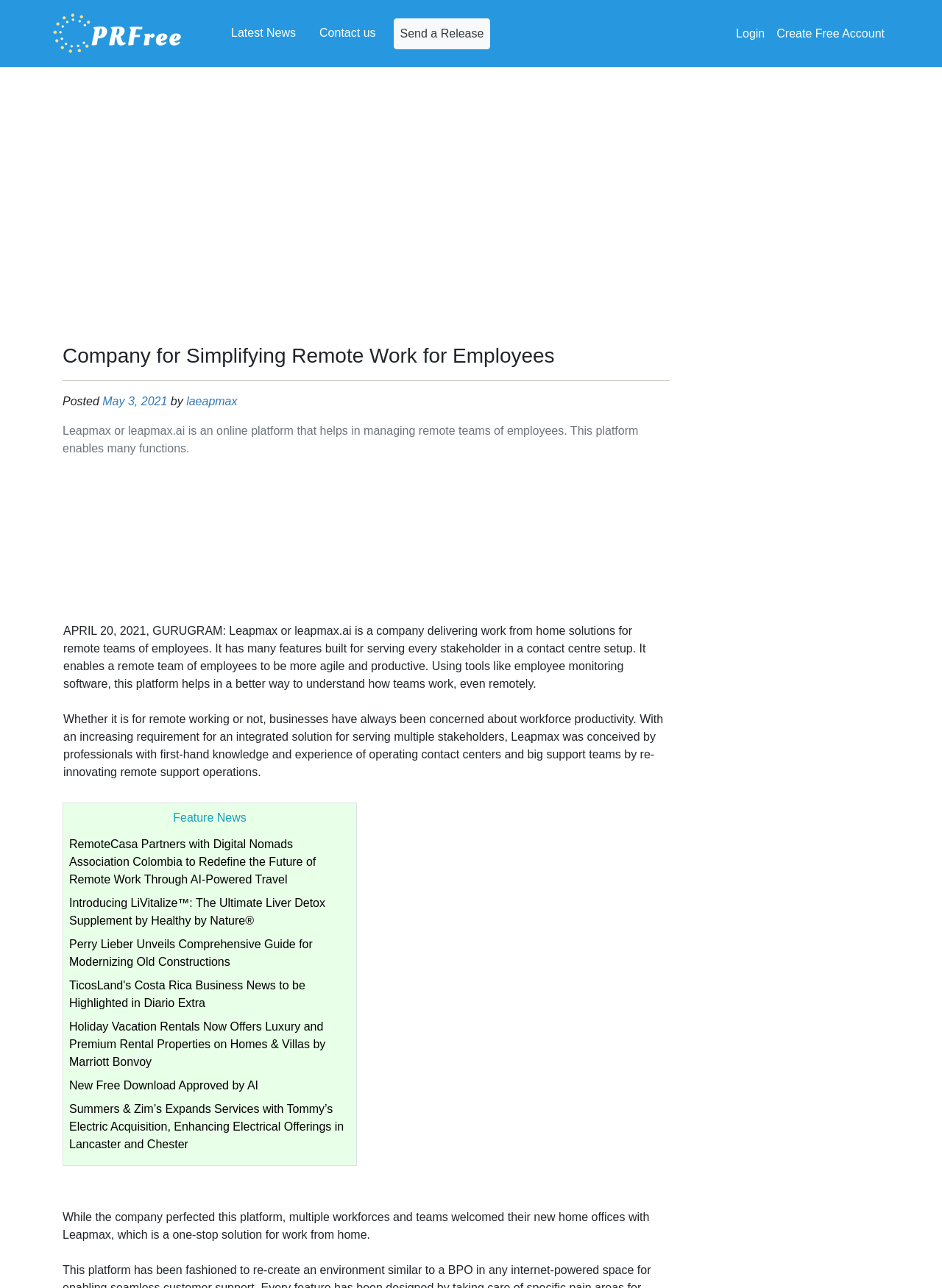Highlight the bounding box of the UI element that corresponds to this description: "Login".

[0.775, 0.015, 0.818, 0.037]